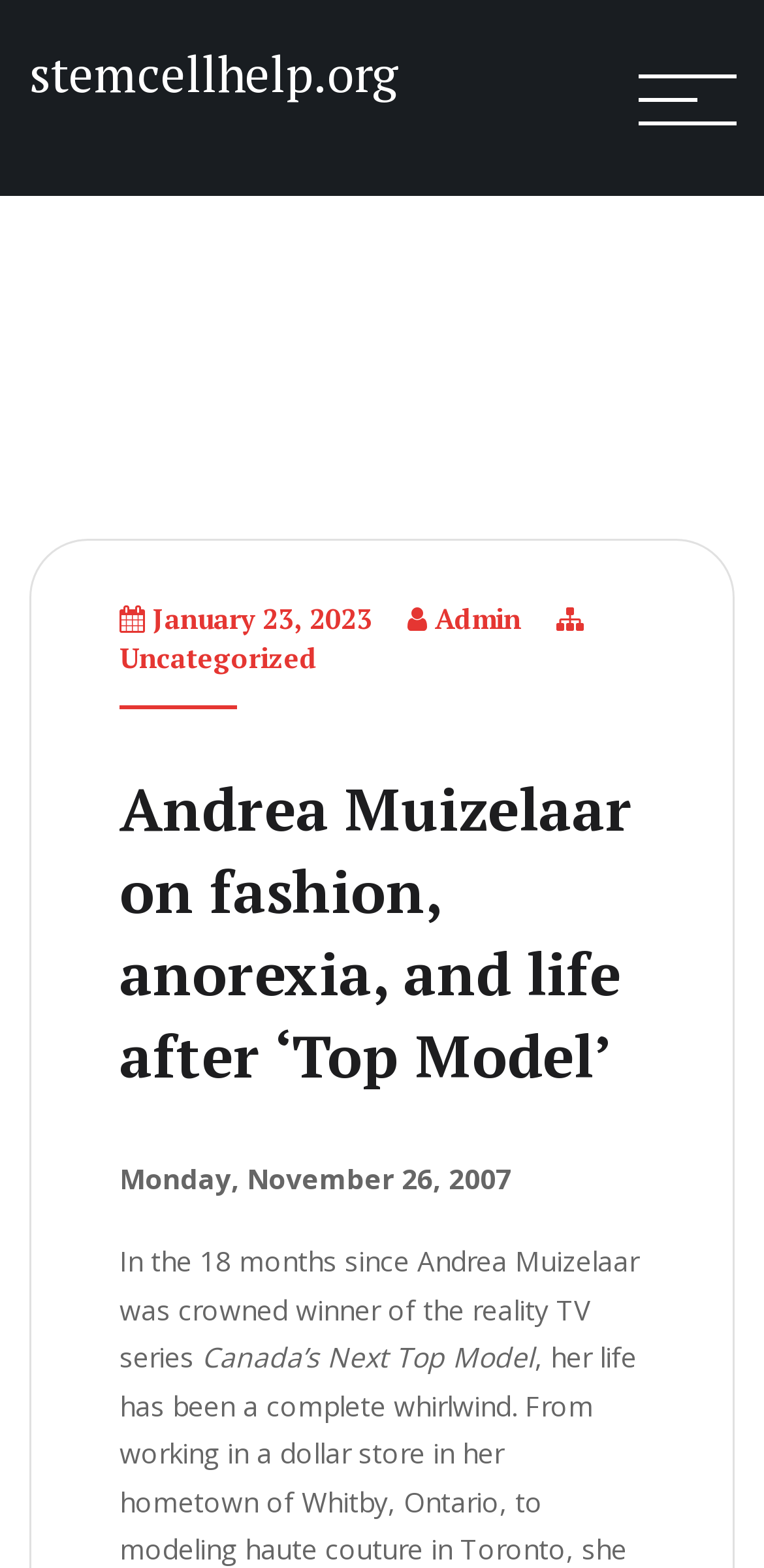What type of modeling does Andrea Muizelaar do?
Based on the visual details in the image, please answer the question thoroughly.

I found the type of modeling Andrea Muizelaar does by reading the text content of the link element with the text 'haute couture' which is located at the coordinates [0.321, 0.976, 0.554, 1.0]. This element is a child of the Root Element and is positioned vertically below the text 'modeling'.